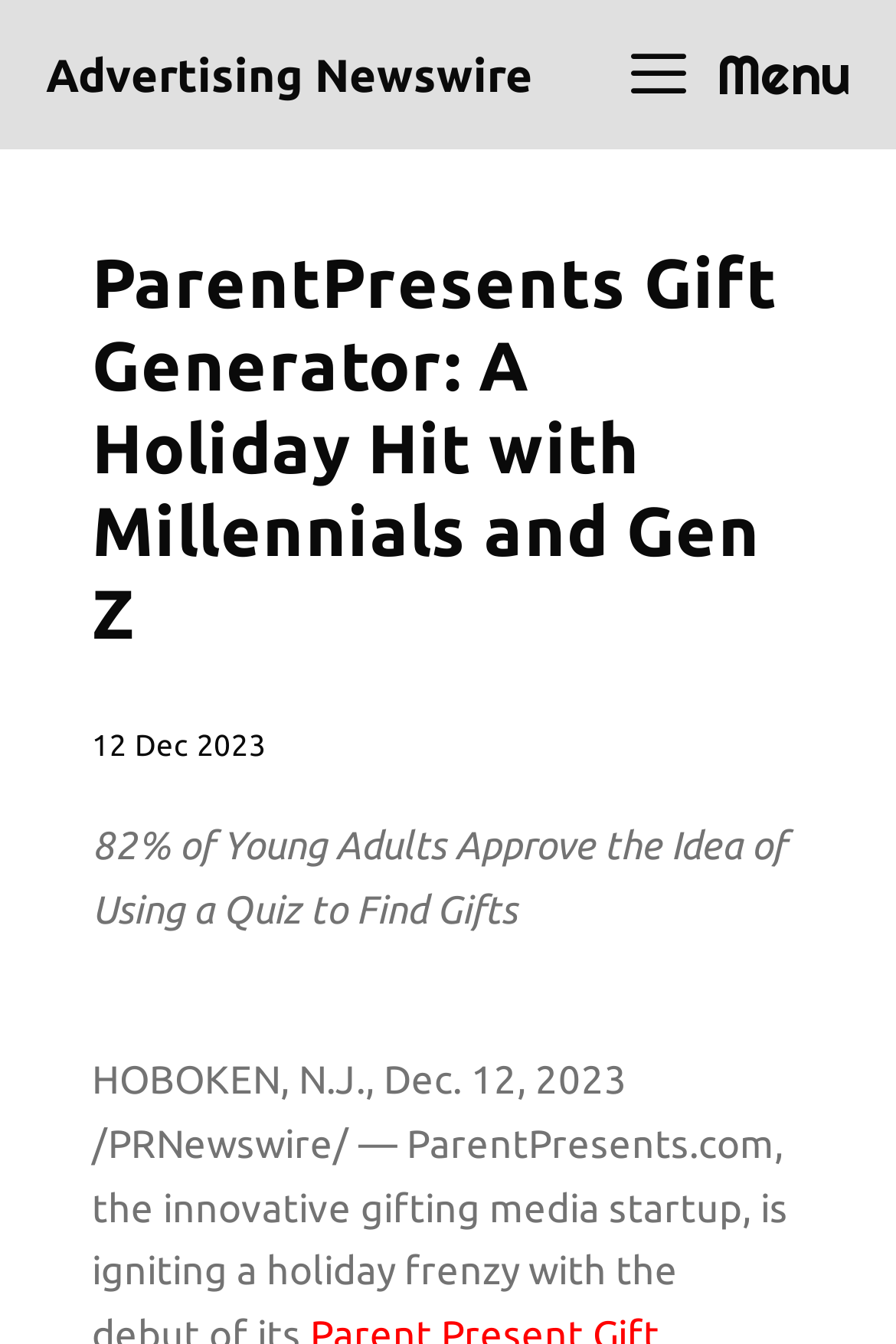What is the name of the website?
With the help of the image, please provide a detailed response to the question.

I found the name of the website by looking at the link elements in the webpage. Specifically, I found the link 'Advertising Newswire' which indicates the name of the website.